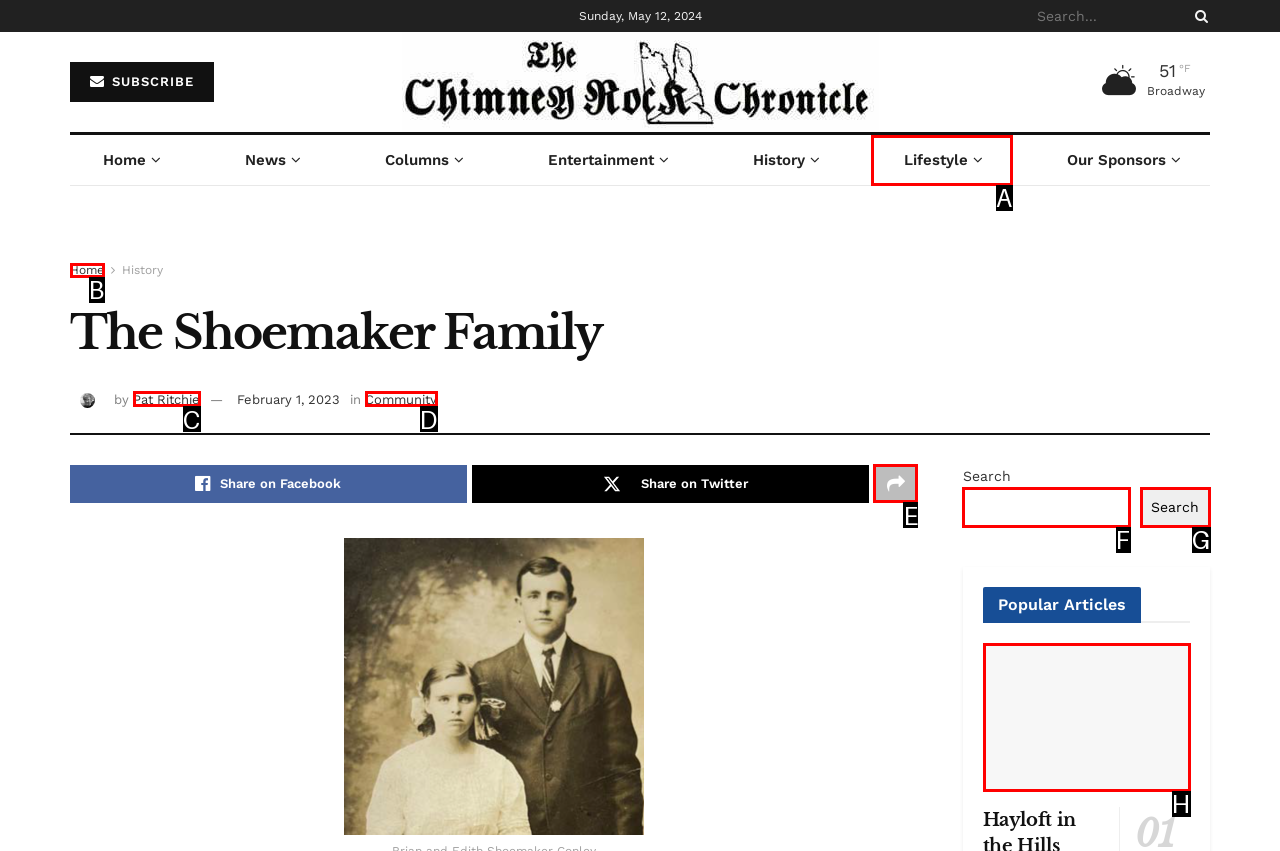Determine which element should be clicked for this task: View the popular article about New AirBnB Hayloft
Answer with the letter of the selected option.

H